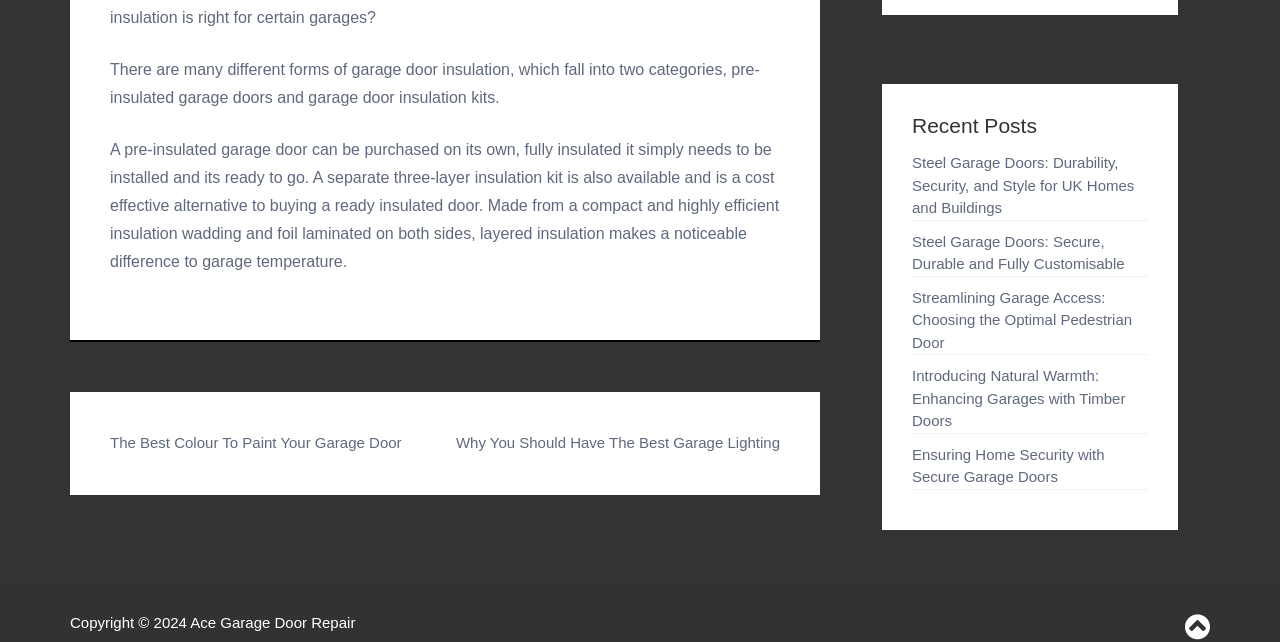Locate the UI element described by Ace Garage Door Repair in the provided webpage screenshot. Return the bounding box coordinates in the format (top-left x, top-left y, bottom-right x, bottom-right y), ensuring all values are between 0 and 1.

[0.149, 0.956, 0.278, 0.982]